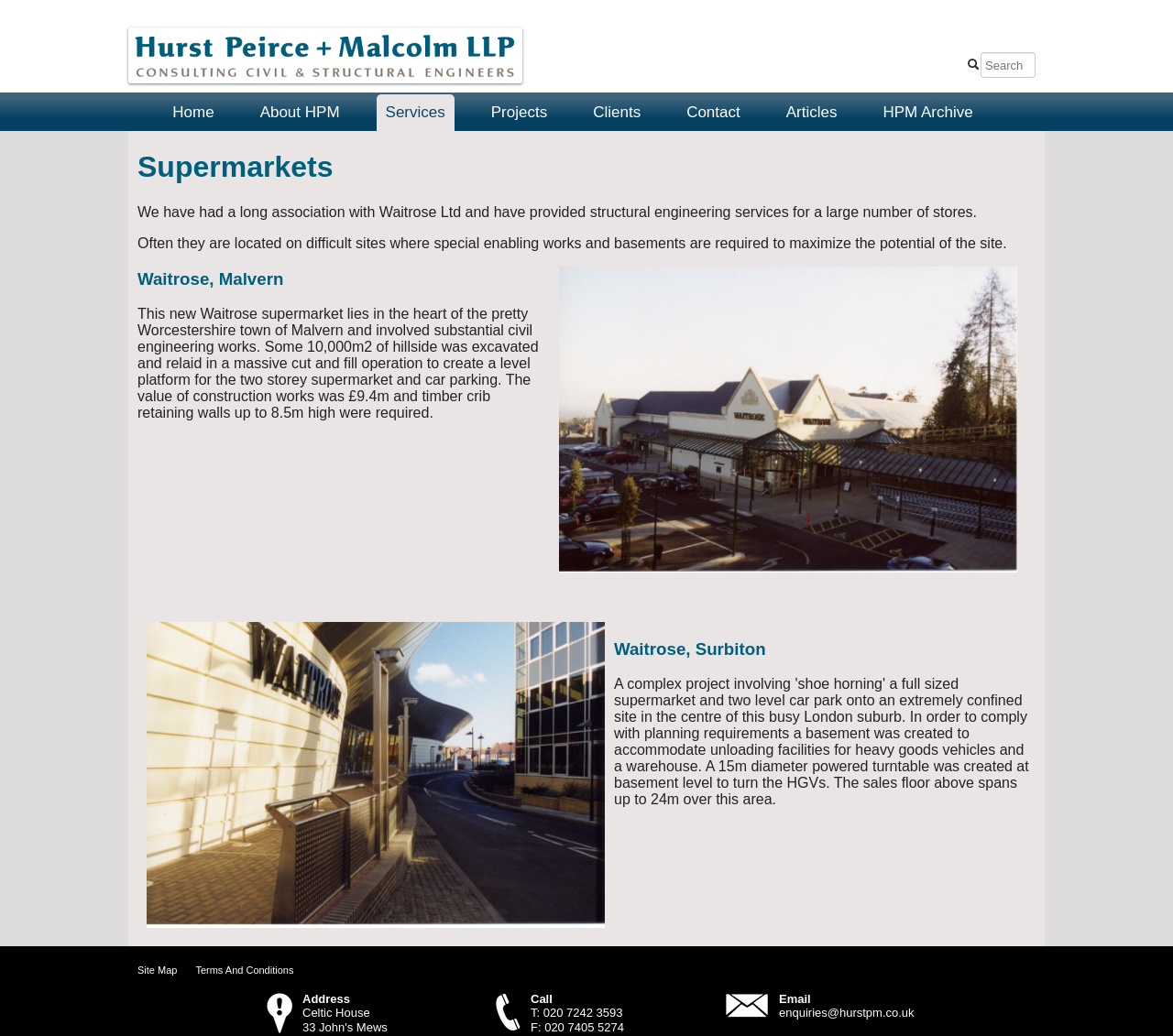Determine the bounding box coordinates for the HTML element described here: "Terms And Conditions".

[0.159, 0.922, 0.258, 0.95]